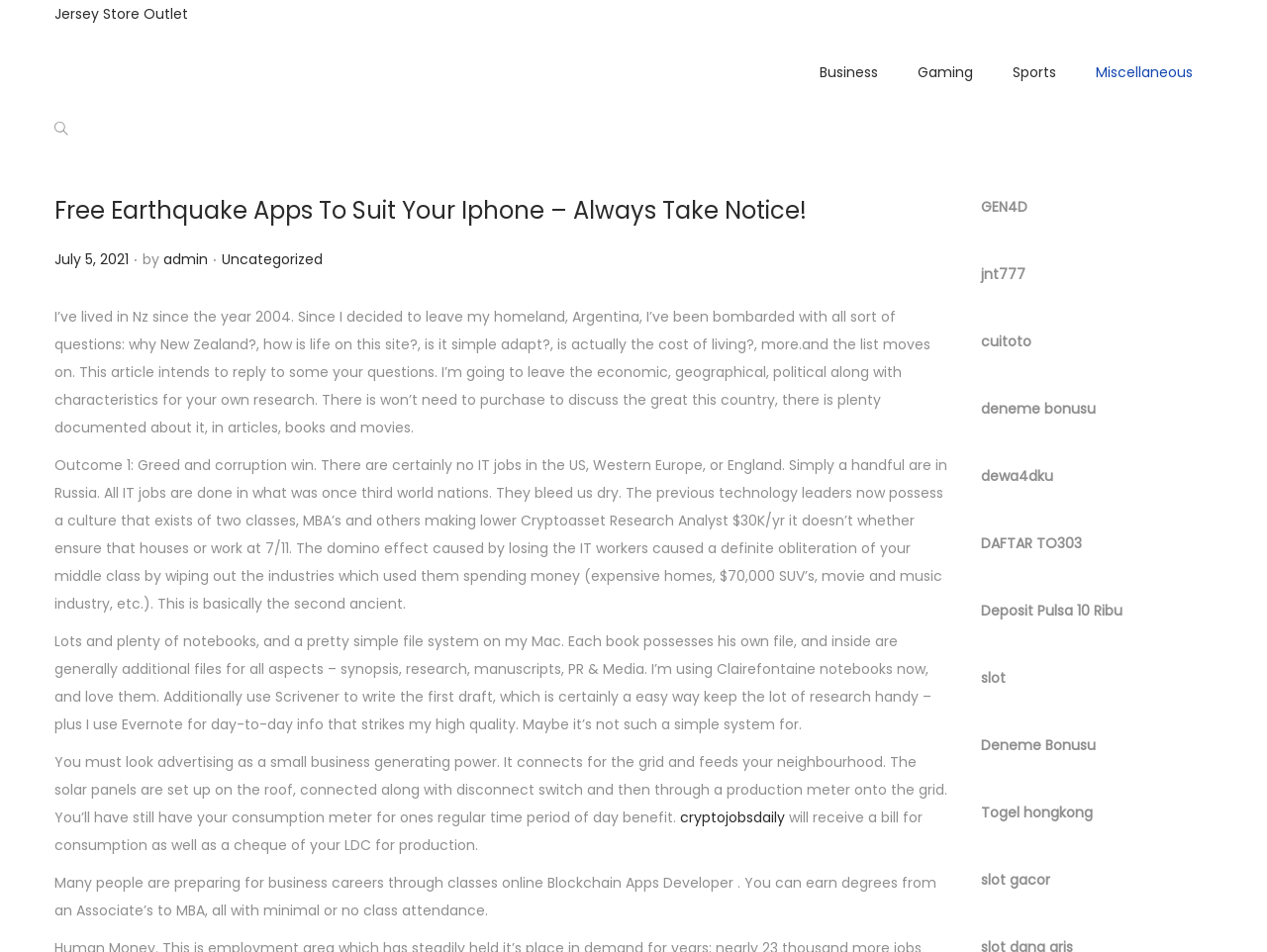Provide a single word or phrase answer to the question: 
What is the category of the article?

Uncategorized